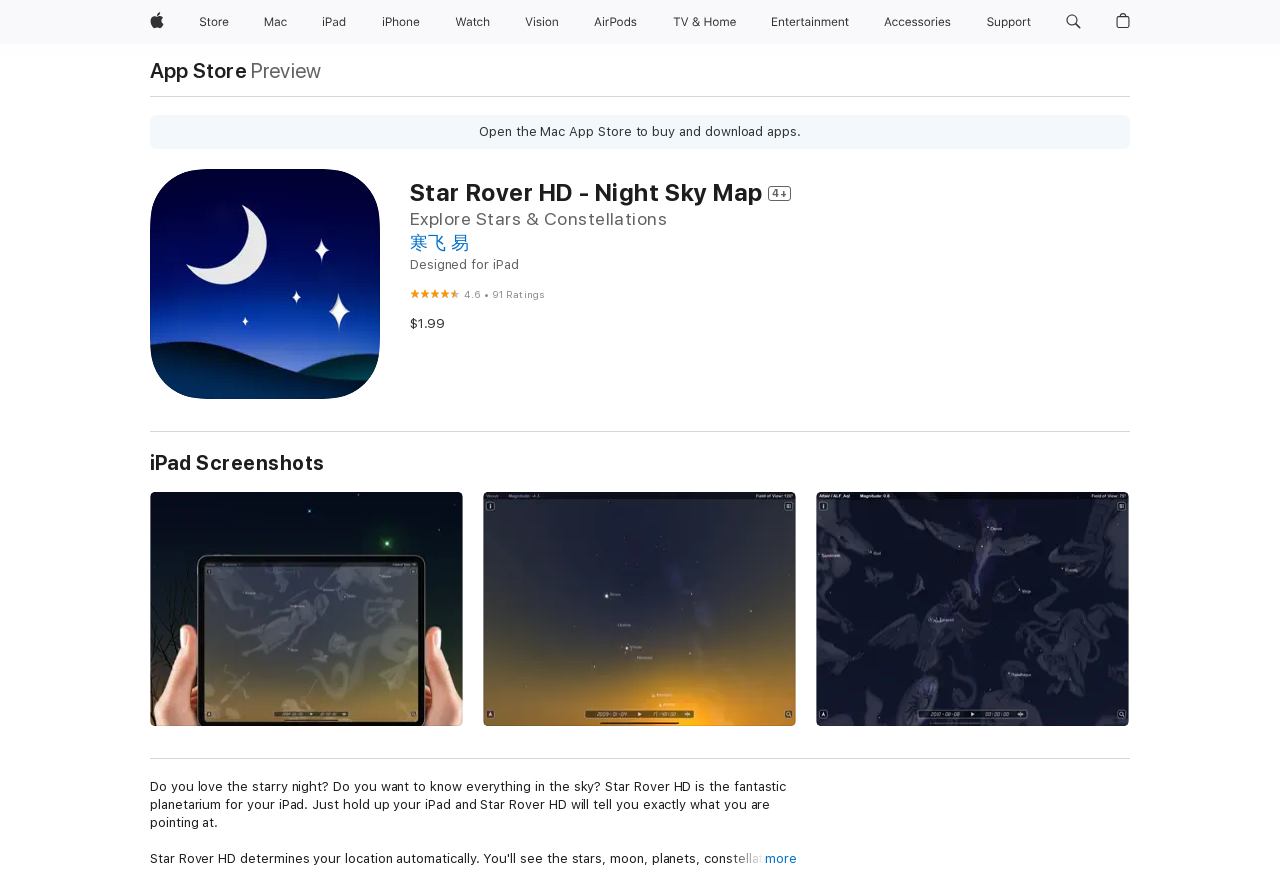Identify and provide the text of the main header on the webpage.

Star Rover HD - Night Sky Map 4+